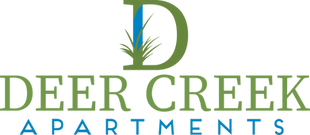Offer an in-depth caption for the image presented.

The image features the logo of Deer Creek Apartments, located in Estherville, IA. The design prominently displays the words "DEER CREEK" in a bold, green font, symbolizing growth and community, with the word "APARTMENTS" beneath it in a lighter blue shade. An artistic element of a stylized plant protrudes from the letter "D," representing a connection to nature and the welcoming ambiance of the apartments. This logo encapsulates the essence of Deer Creek Apartments, emphasizing a harmonious blend of modern living and natural beauty. The overall aesthetic conveys a sense of comfort and readiness to welcome residents into a vibrant community.